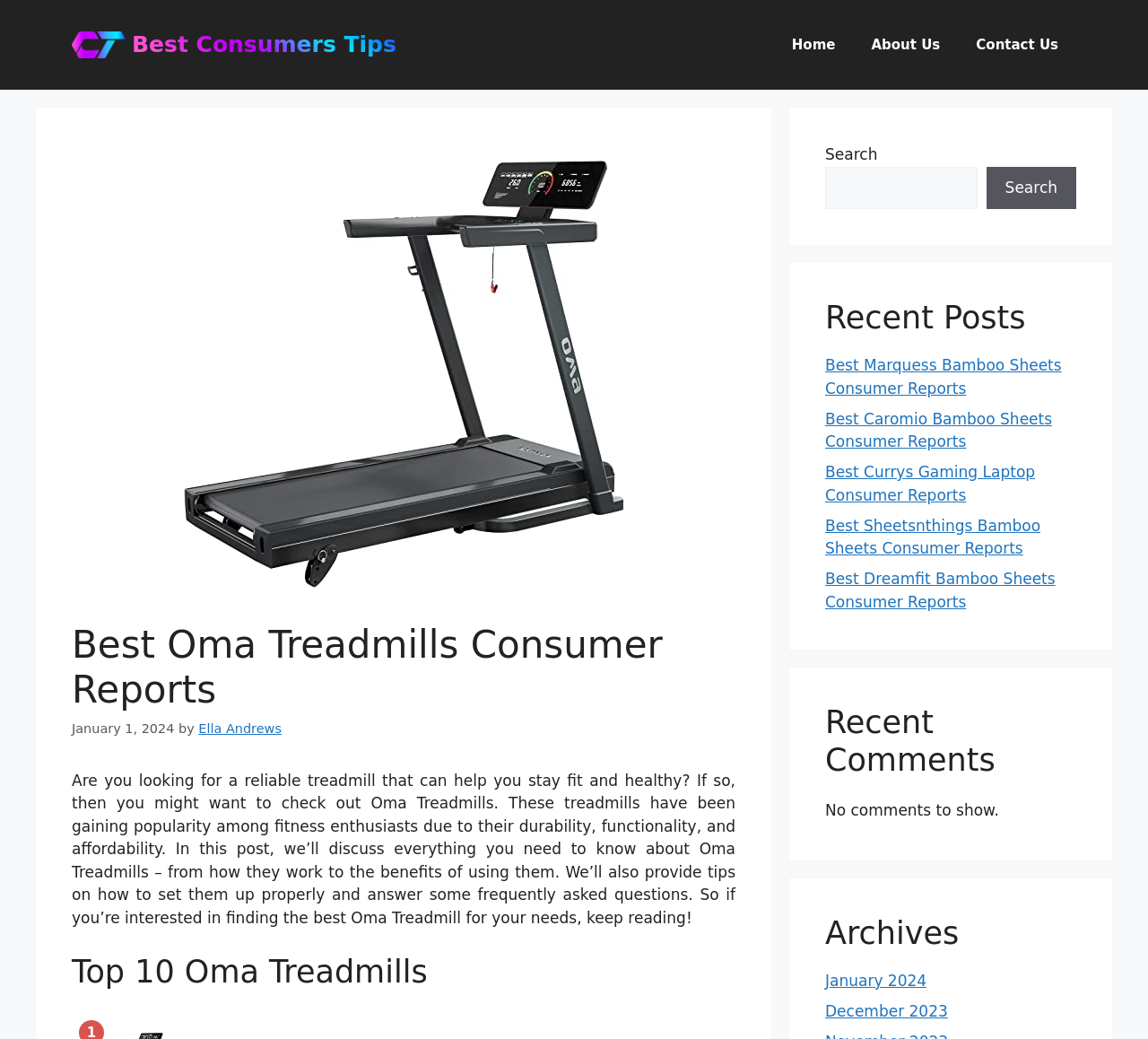Identify the bounding box coordinates for the UI element described as: "Ella Andrews". The coordinates should be provided as four floats between 0 and 1: [left, top, right, bottom].

[0.173, 0.694, 0.245, 0.708]